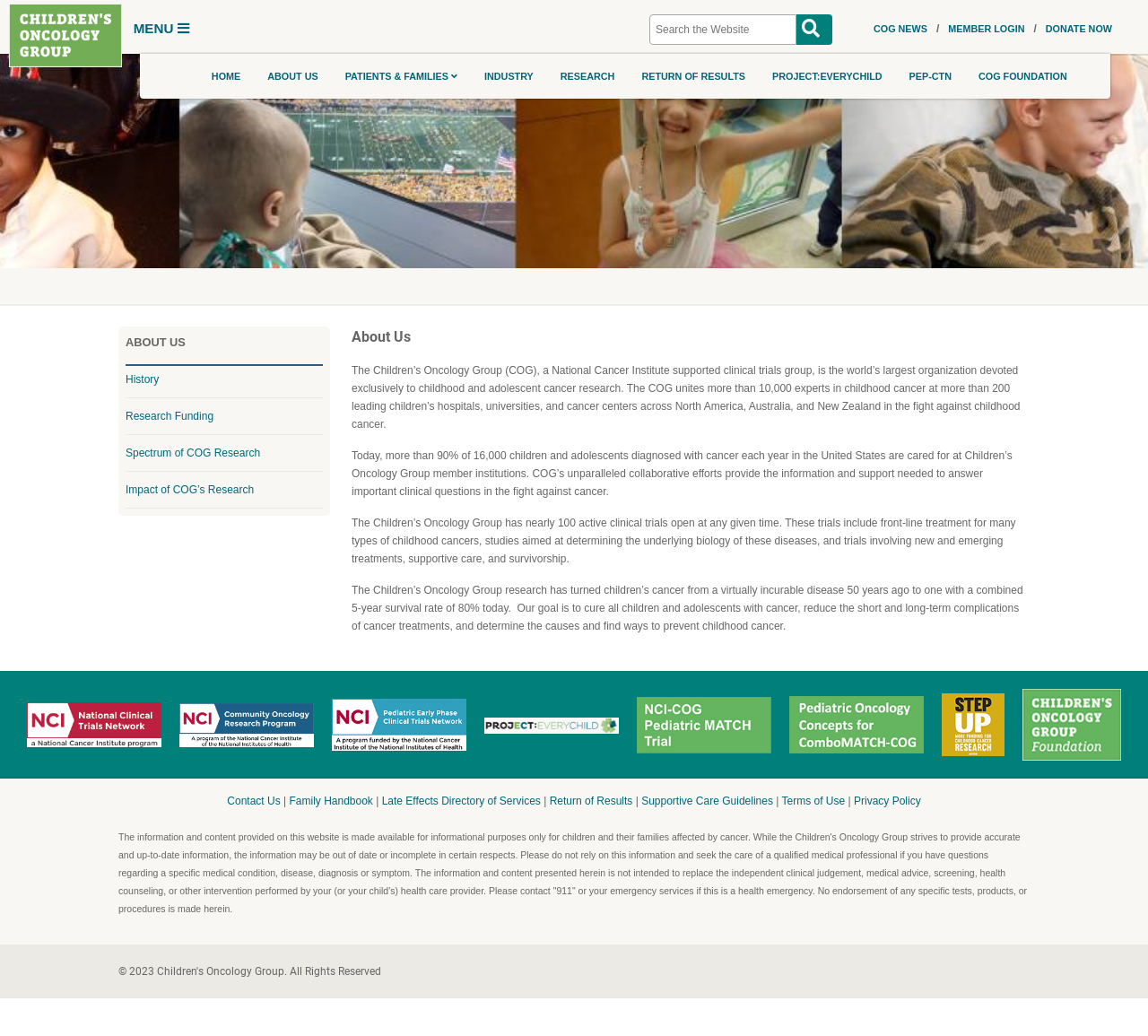What is the name of the organization?
Answer briefly with a single word or phrase based on the image.

Children’s Oncology Group